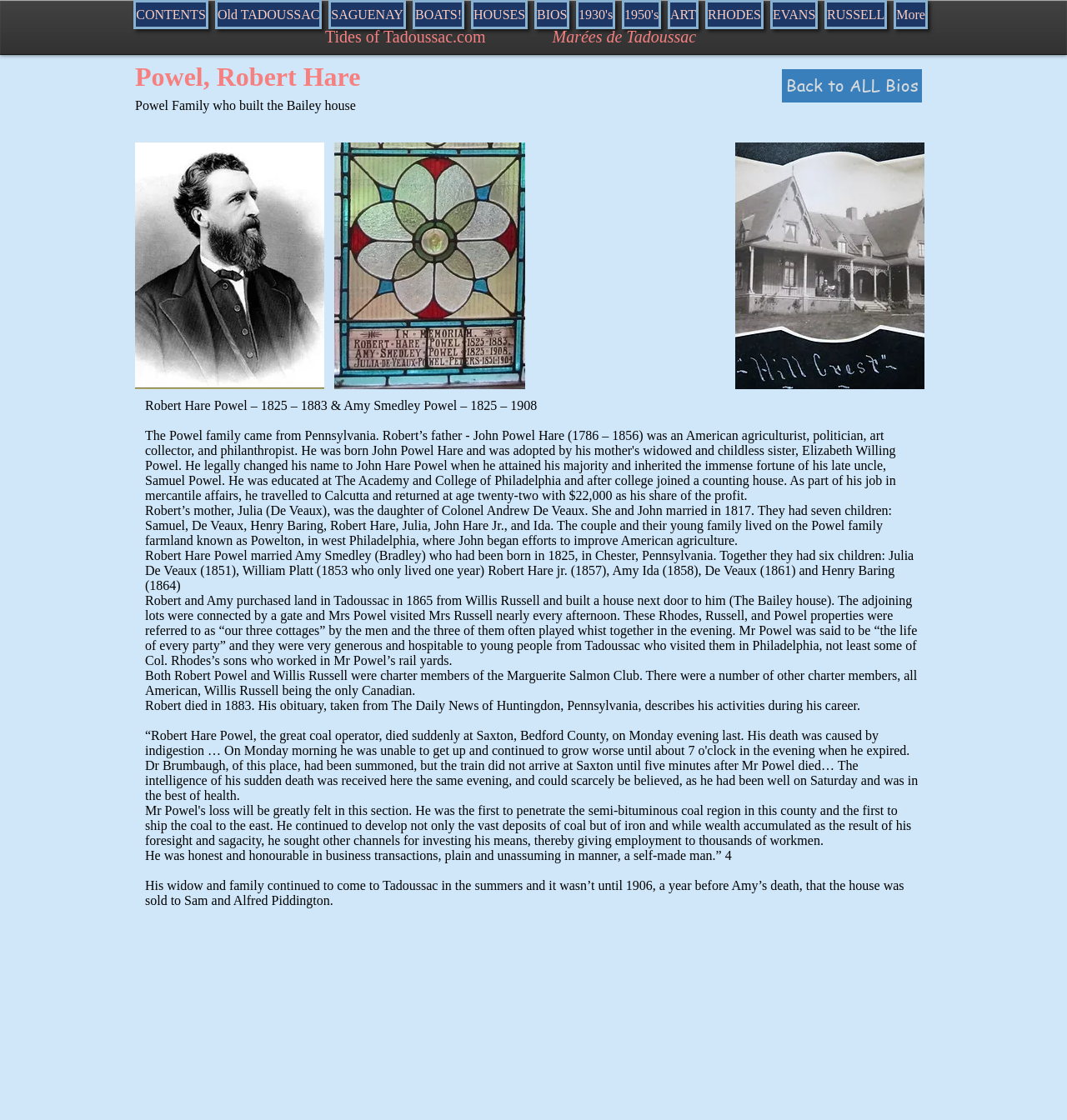Summarize the webpage with a detailed and informative caption.

The webpage is about the Powel family, specifically Robert Hare Powel, who built the Bailey house. At the top of the page, there is a navigation menu with links to various sections, including "CONTENTS", "Old TADOUSSAC", "SAGUENAY", "BOATS!", "HOUSES", "BIOS", and more. 

Below the navigation menu, there is a heading that reads "Tides of Tadoussac.com" with a subtitle "Marées de Tadoussac". 

The main content of the page is about Robert Hare Powel, with a heading that bears his name. There is a link to "Back to ALL Bios" above a paragraph of text that describes the Powel family who built the Bailey house. 

To the left of the text, there are three images: "PowelRobertHare.jpeg", "PowelWindow.jpeg", and "Hillcrest.jpeg". 

The text describes Robert Hare Powel's life, including his parents, his marriage to Amy Smedley Powel, and their children. It also mentions their properties in Tadoussac, including the Bailey house, and their relationships with other families in the area, such as the Russells and the Rhodes. 

The text is divided into several paragraphs, each describing a different aspect of Robert Hare Powel's life. There are also several images scattered throughout the text, including "NEWGranny.jpg" which appears multiple times.